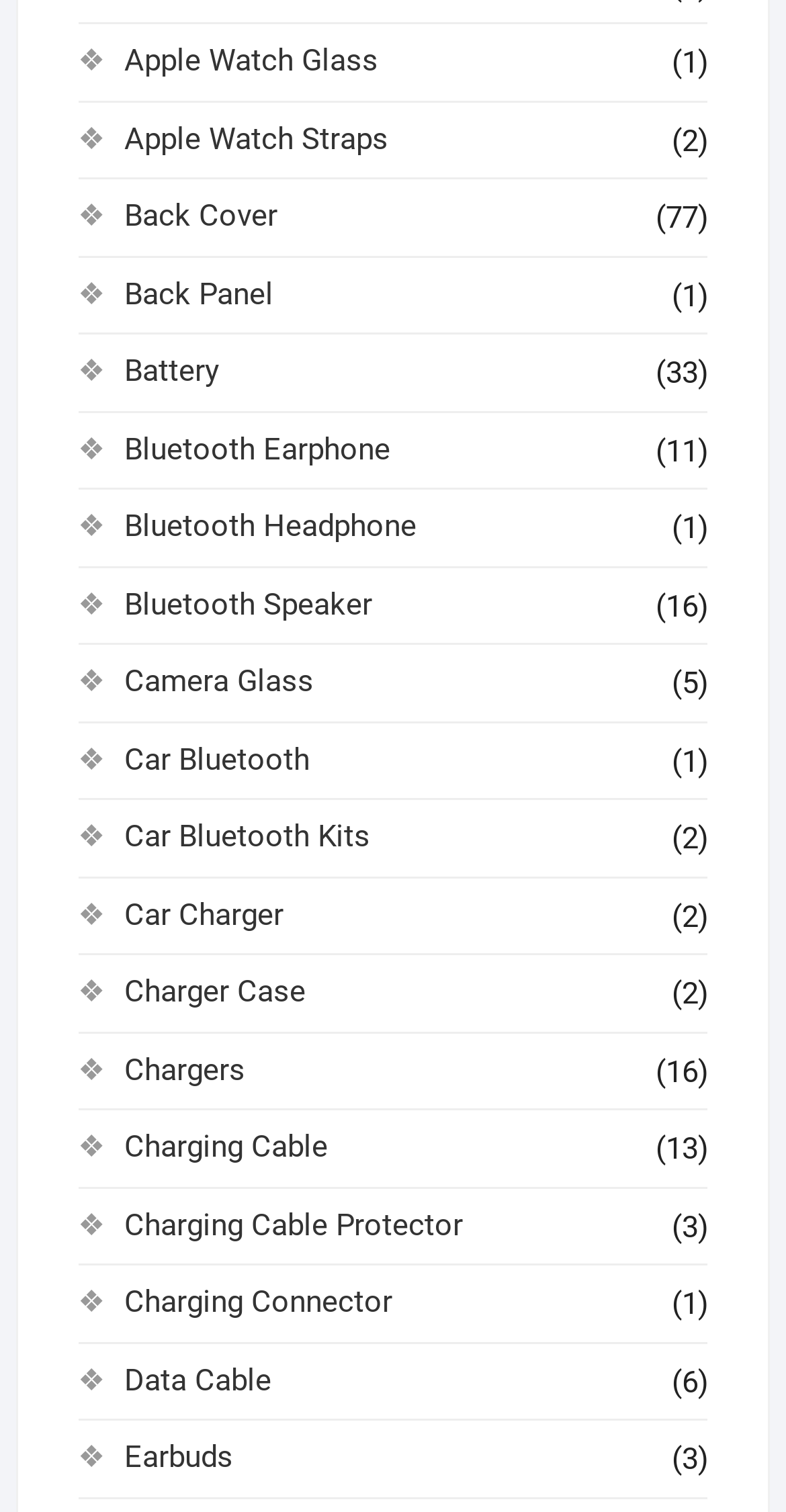Find the bounding box coordinates of the clickable region needed to perform the following instruction: "Click on Apple Watch Glass". The coordinates should be provided as four float numbers between 0 and 1, i.e., [left, top, right, bottom].

[0.158, 0.028, 0.482, 0.052]